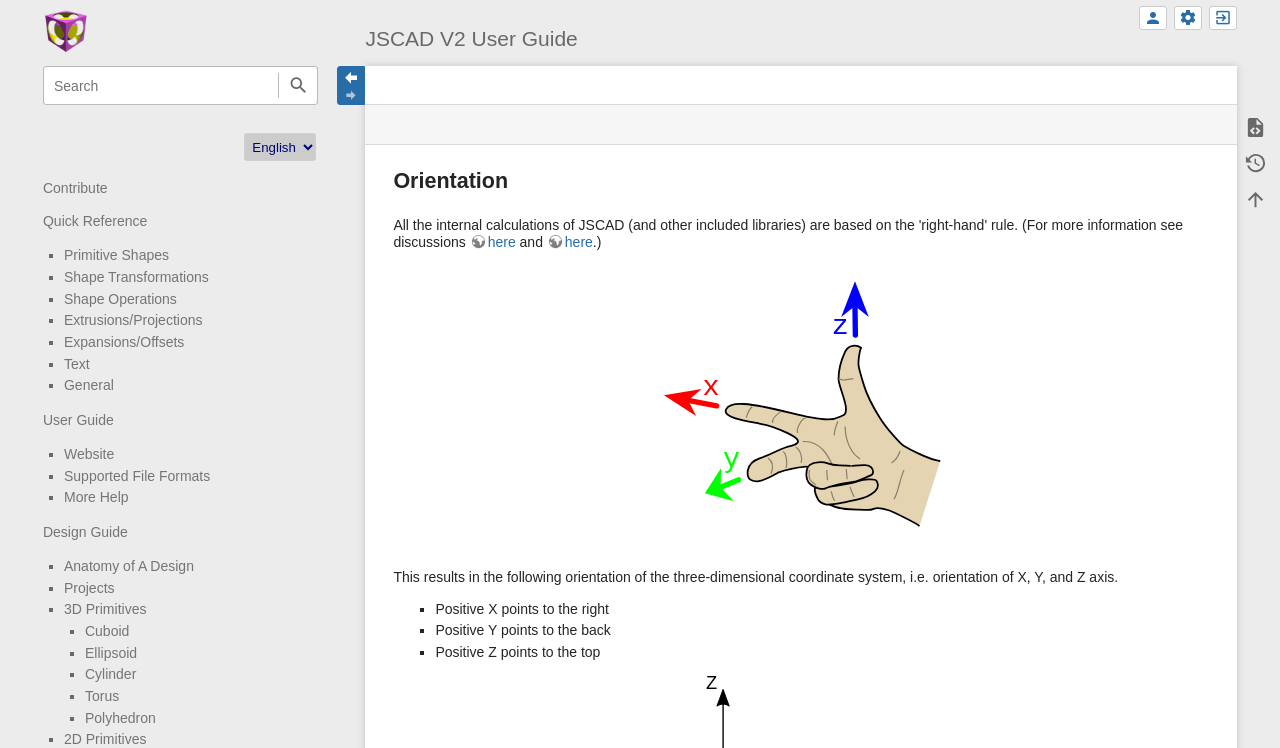Generate a detailed explanation of the webpage's features and information.

This webpage is a user guide for JSCAD V2, a 3D modeling software. At the top, there is a homepage link and a quick search bar with a search button. Below the search bar, there is a combobox and several links to different sections of the user guide, including "Contribute", "Quick Reference", and "Primitive Shapes".

The main content of the page is a list of links to various topics, including shape transformations, shape operations, extrusions, and text. Each link is preceded by a list marker, a small square icon. The links are organized into sections, with headings such as "Primitive Shapes", "Shape Transformations", and "General".

On the right side of the page, there are several links to other resources, including a design guide, projects, and 3D primitives. There are also links to 2D primitives and a section on website information.

At the bottom of the page, there are several links to page tools, including "Show pagesource", "Old revisions", and "Back to top". There is also a section on site status and a heading that says "meta data for this page".

The main content of the page is focused on explaining the concept of orientation in 3D modeling, with a heading that says "Orientation" and a paragraph of text that explains the right-hand rule. There are also several bullet points that describe the orientation of the X, Y, and Z axes.